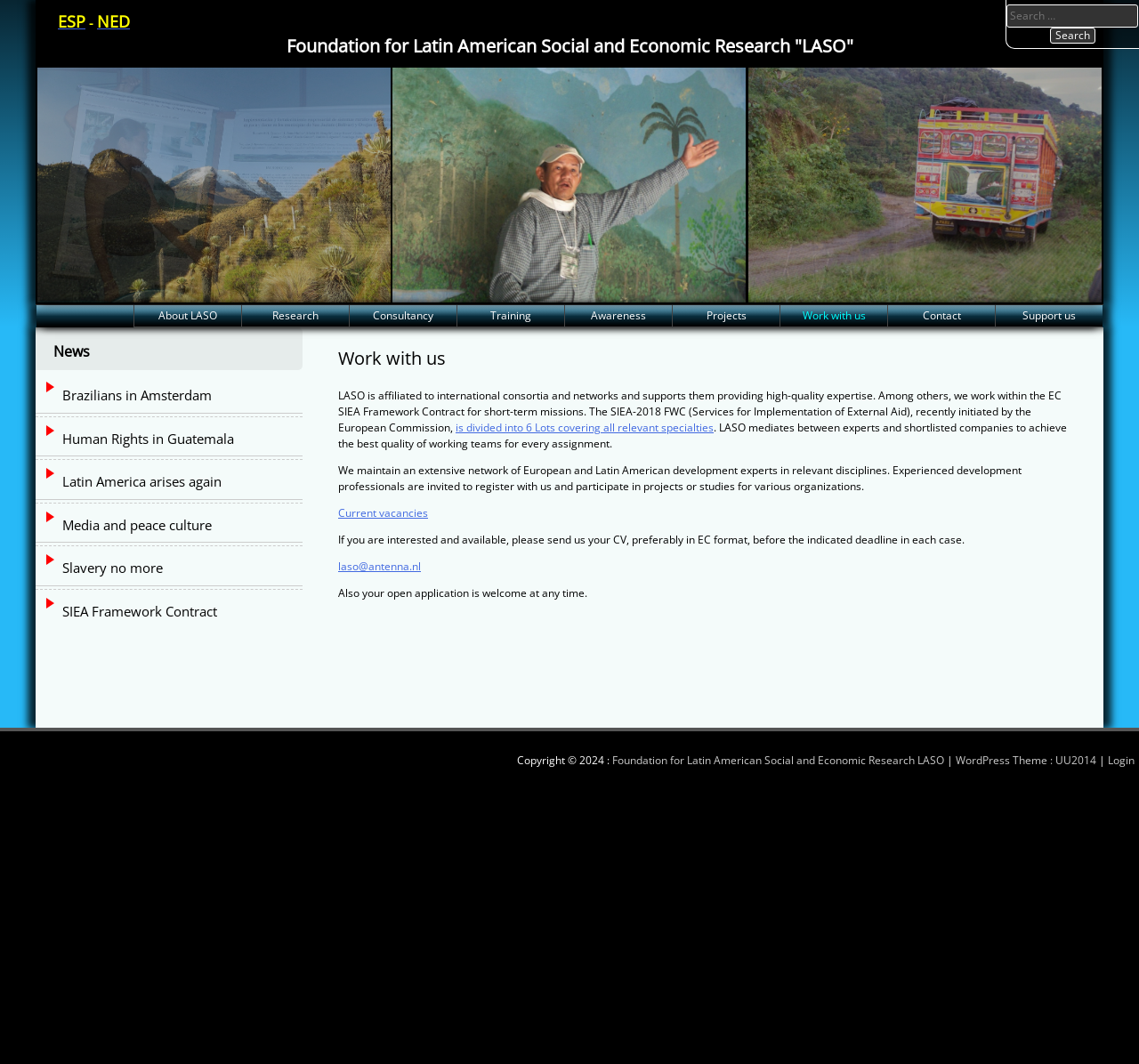Describe all the key features and sections of the webpage thoroughly.

The webpage is about the Foundation for Latin American Social and Economic Research LASO, with a focus on working with the organization. At the top, there is a "Skip to content" link, followed by a language selection option with links to "ESP" and "NED". The foundation's name and description are displayed prominently, with a brief non-breaking space character below.

The main content area is divided into three sections. The first section has a heading "Work with us" and describes the organization's affiliation with international consortia and networks, providing high-quality expertise. It also mentions the EC SIEA Framework Contract for short-term missions and invites experienced development professionals to register with them.

Below this section, there are seven links to different pages, including "About LASO", "Research", "Consultancy", "Training", "Awareness", "Projects", and "Contact". A search bar is located at the top right corner, allowing users to search for specific content.

The second section is an article with a heading "Work with us" and provides more information about the organization's work, including its network of European and Latin American development experts. It also mentions current vacancies and invites interested professionals to send their CVs.

The third section is a news section with a heading "News" and features six links to different news articles, each with a brief description and an icon. The news articles cover various topics related to Latin America and human rights.

At the bottom of the page, there is a copyright notice, a link to the foundation's website, and a login link. The webpage has a total of 17 links, 14 of which are located in the main content area. There are also 15 static text elements, including headings, paragraphs, and brief descriptions.